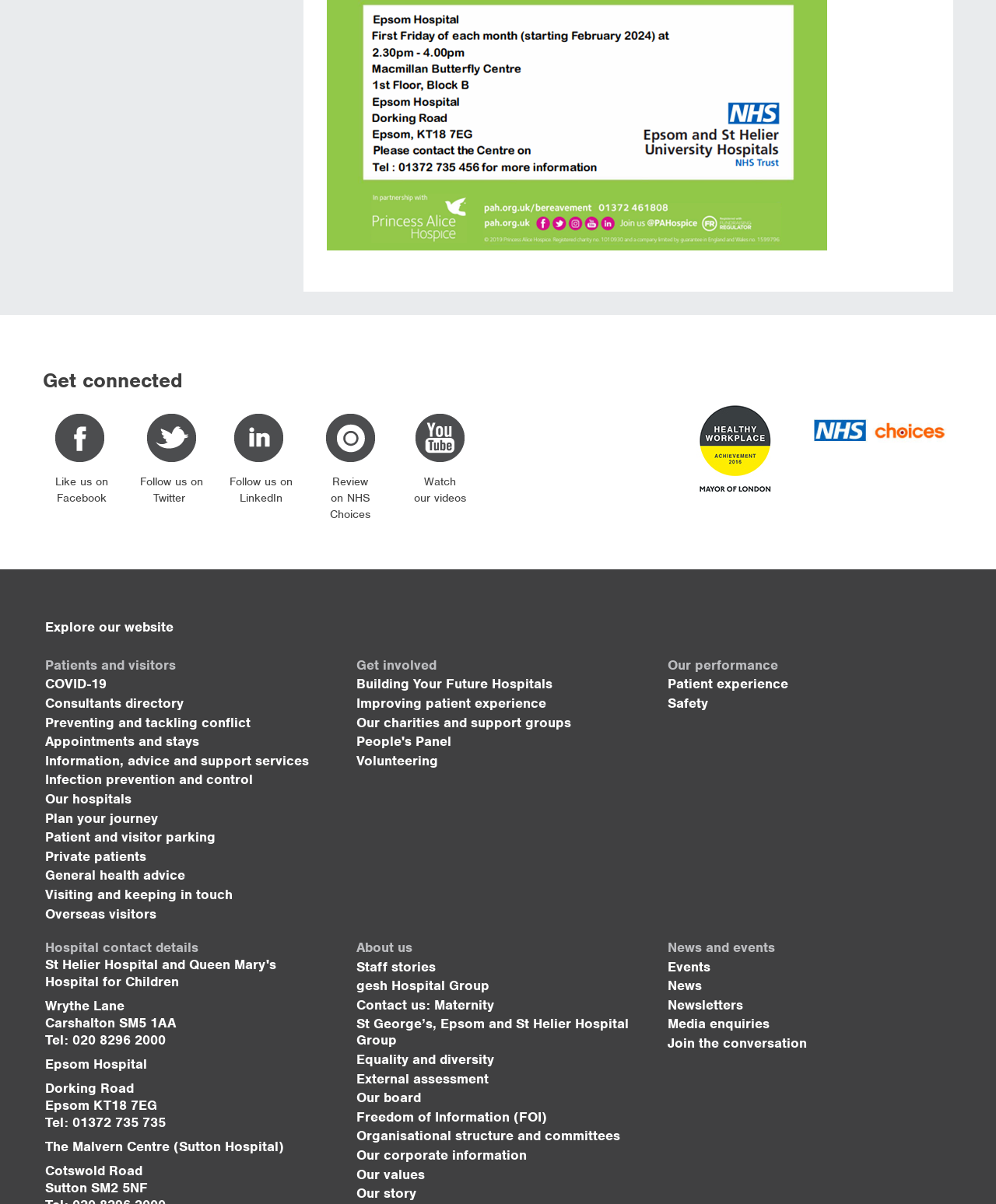Specify the bounding box coordinates of the area that needs to be clicked to achieve the following instruction: "Like us on Facebook".

[0.055, 0.357, 0.105, 0.368]